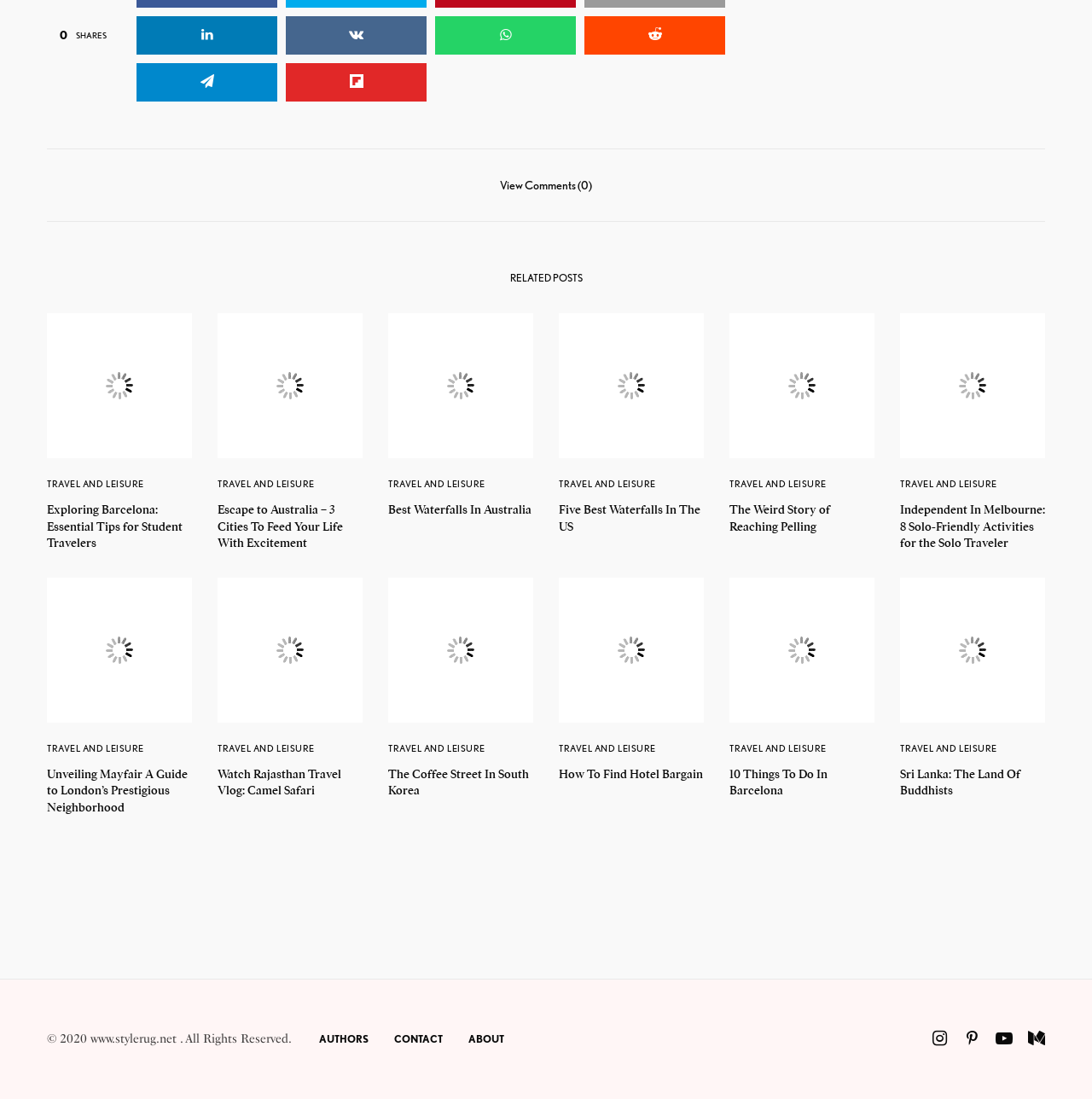Determine the bounding box coordinates of the area to click in order to meet this instruction: "Read about Exploring Barcelona".

[0.043, 0.456, 0.176, 0.502]